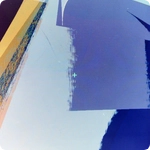What is the theme suggested by the interplay of light and shadow?
Refer to the image and respond with a one-word or short-phrase answer.

Depth and transparency